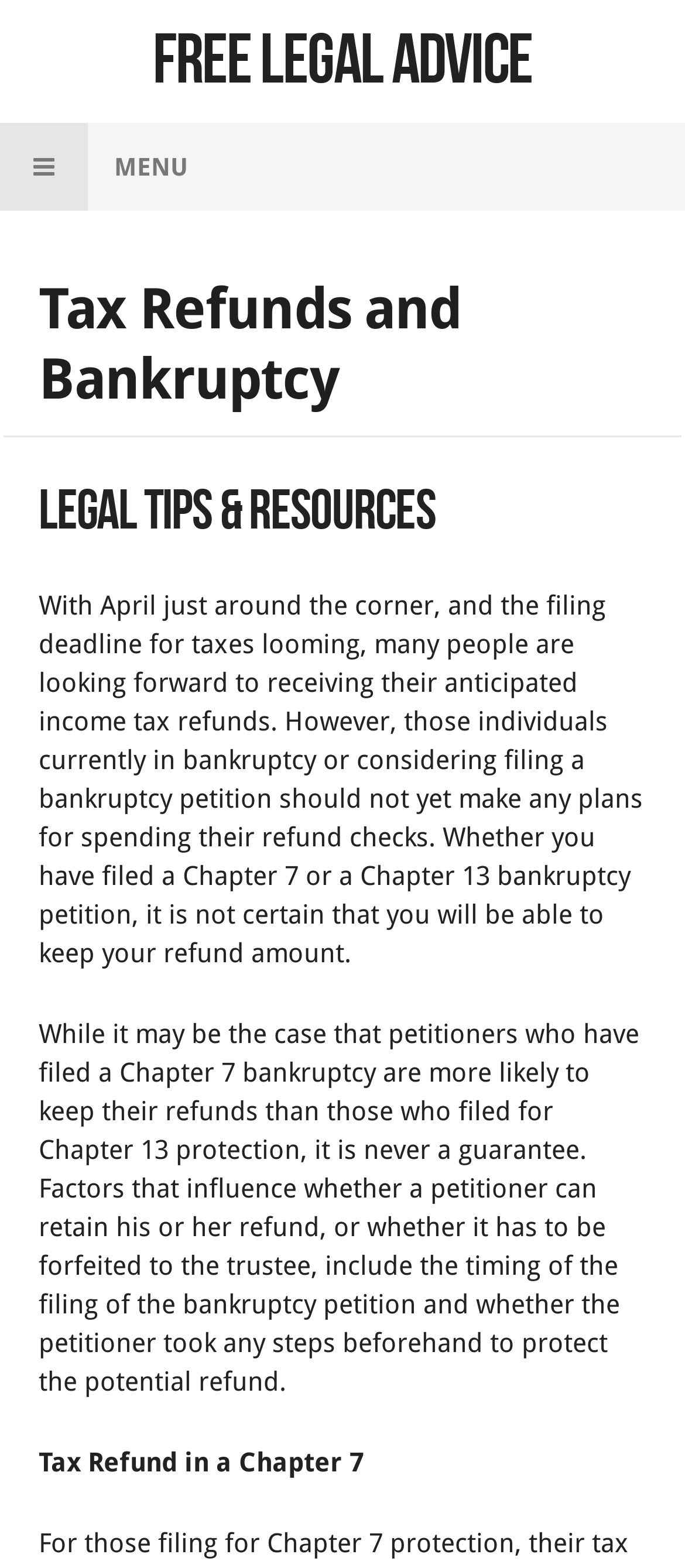What is the topic of the webpage?
Identify the answer in the screenshot and reply with a single word or phrase.

Tax refunds and bankruptcy